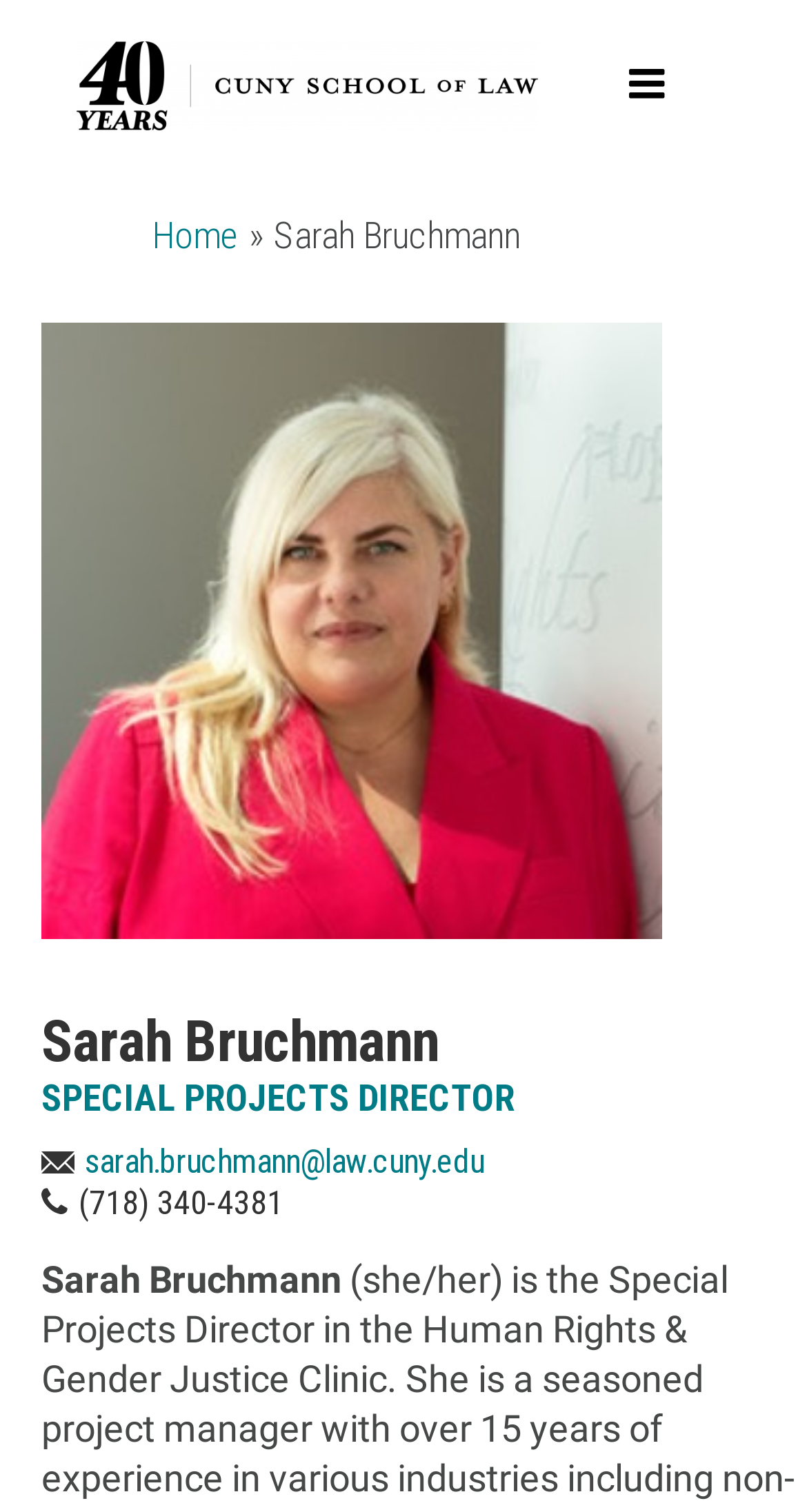Produce an elaborate caption capturing the essence of the webpage.

The webpage is about Sarah Bruchmann, the Special Projects Director at CUNY School of Law. At the top-left corner, there is a logo of CUNY Law's 40th anniversary. To the right of the logo, there is a navigation link to the "Home" page. 

Below the navigation link, there is a large image that spans most of the width of the page. Above the image, the name "Sarah Bruchmann" is displayed prominently. 

On top of the image, there is a title "SPECIAL PROJECTS DIRECTOR" and below it, the contact information, including an email address and a phone number, is provided. At the bottom of the image, the name "Sarah Bruchmann" is repeated. 

The webpage is likely a profile or biography page for Sarah Bruchmann, highlighting her role and contact information at CUNY School of Law.